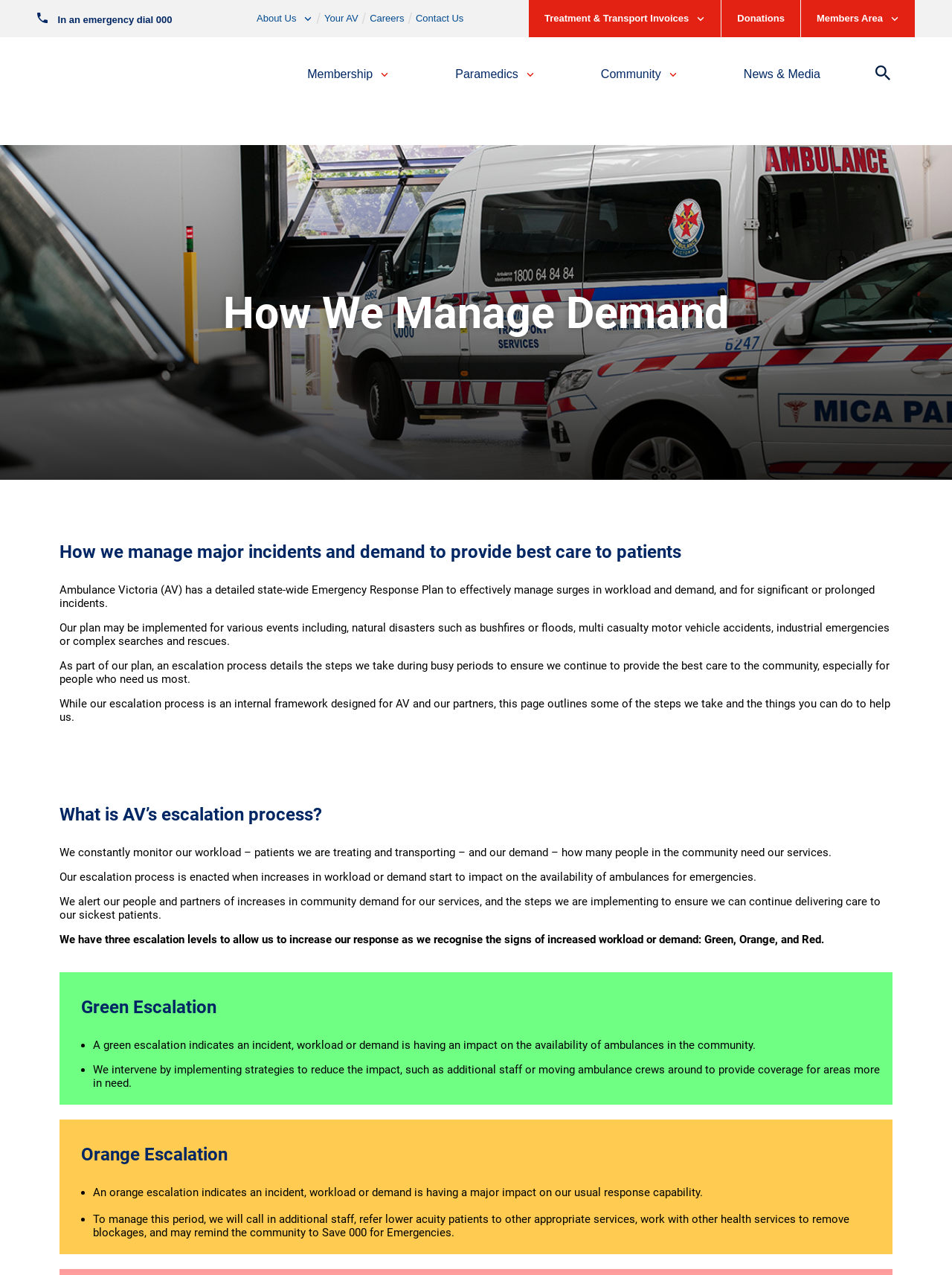Refer to the image and answer the question with as much detail as possible: What is the purpose of the escalation process?

The escalation process is enacted when increases in workload or demand start to impact on the availability of ambulances for emergencies. The purpose of this process is to ensure that Ambulance Victoria can continue delivering care to their sickest patients, especially during busy periods.